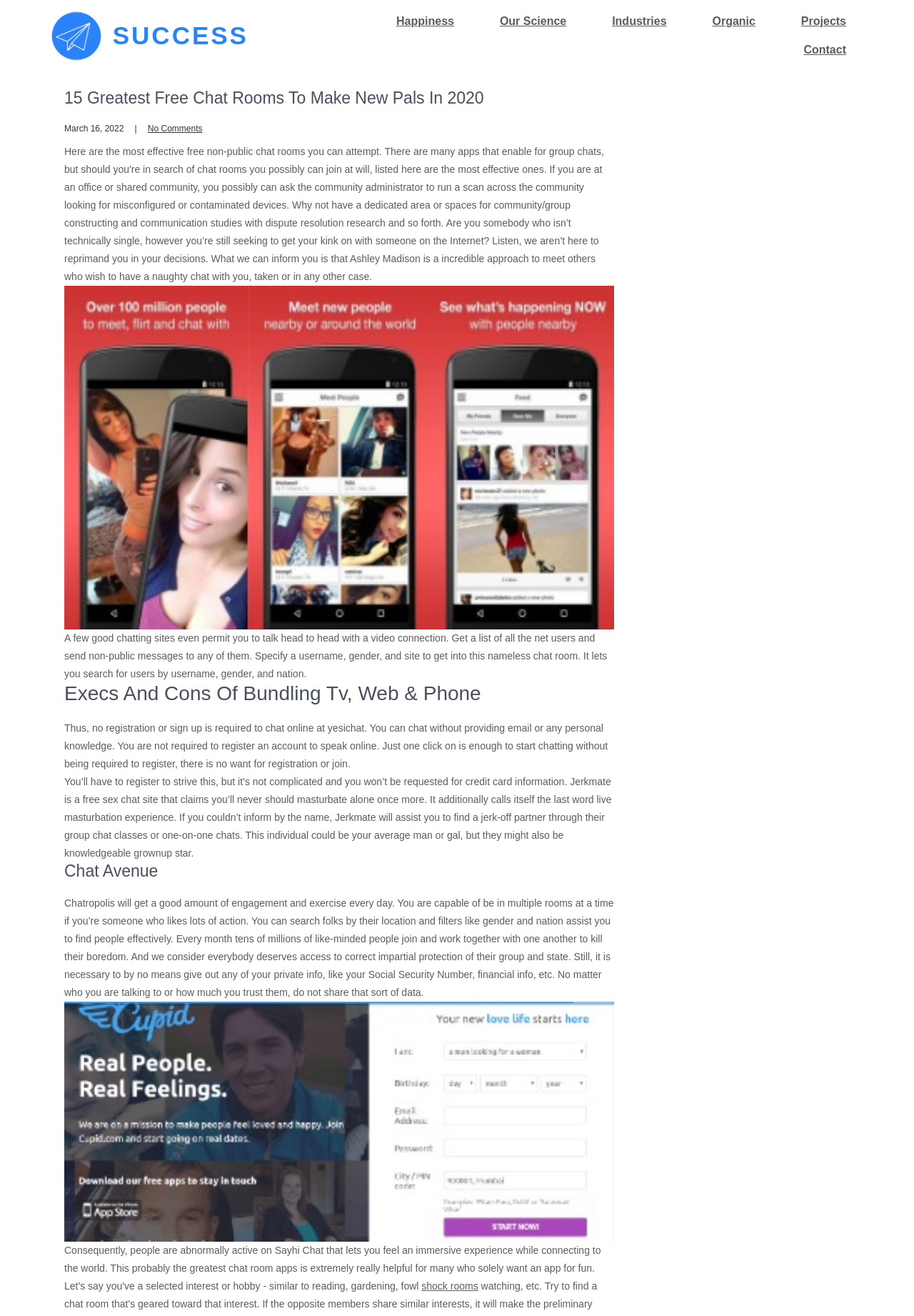Locate the UI element described as follows: "Our Science". Return the bounding box coordinates as four float numbers between 0 and 1 in the order [left, top, right, bottom].

[0.523, 0.005, 0.643, 0.027]